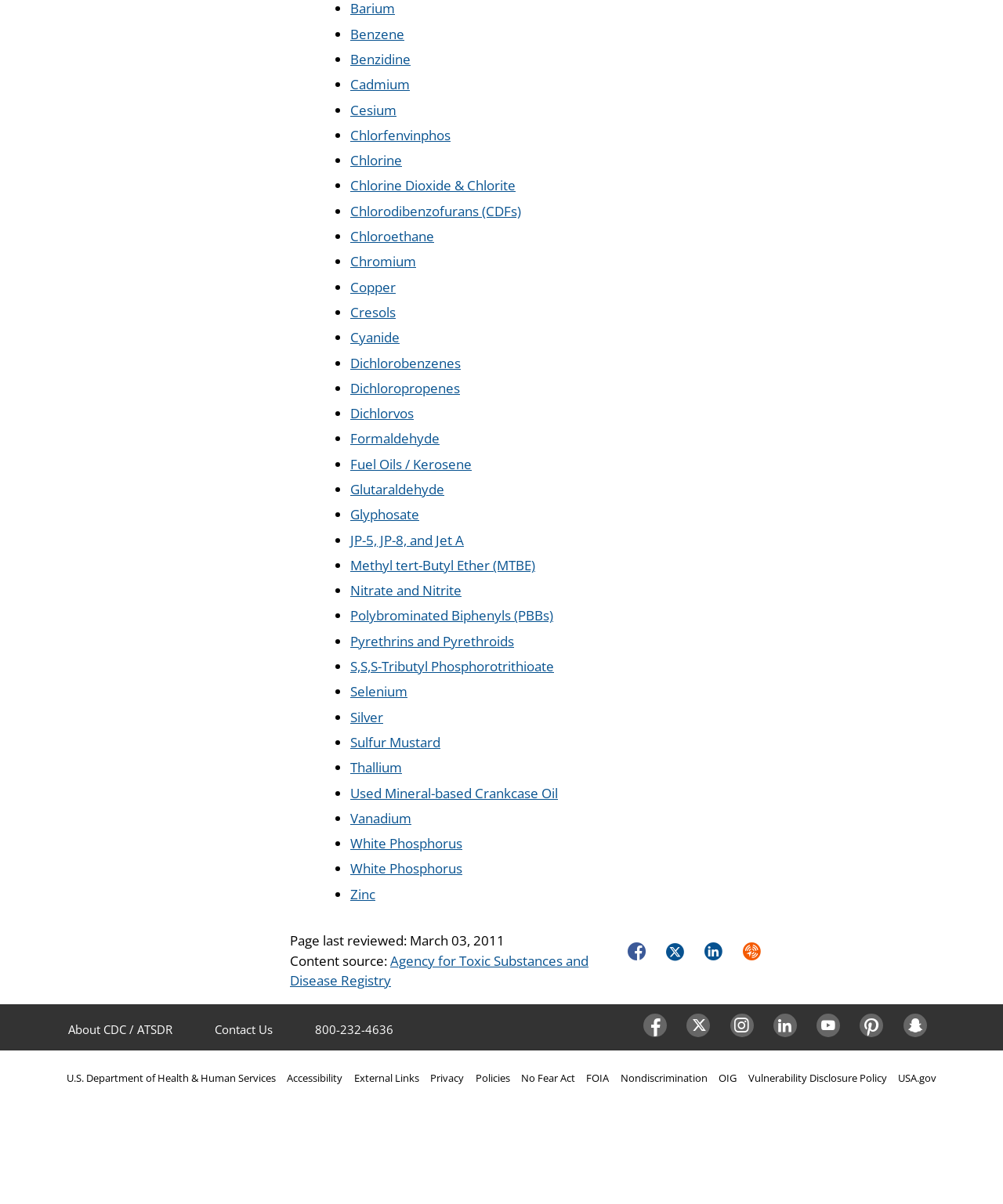Answer this question using a single word or a brief phrase:
What is the source of the webpage content?

Agency for Toxic Substances and Disease Registry